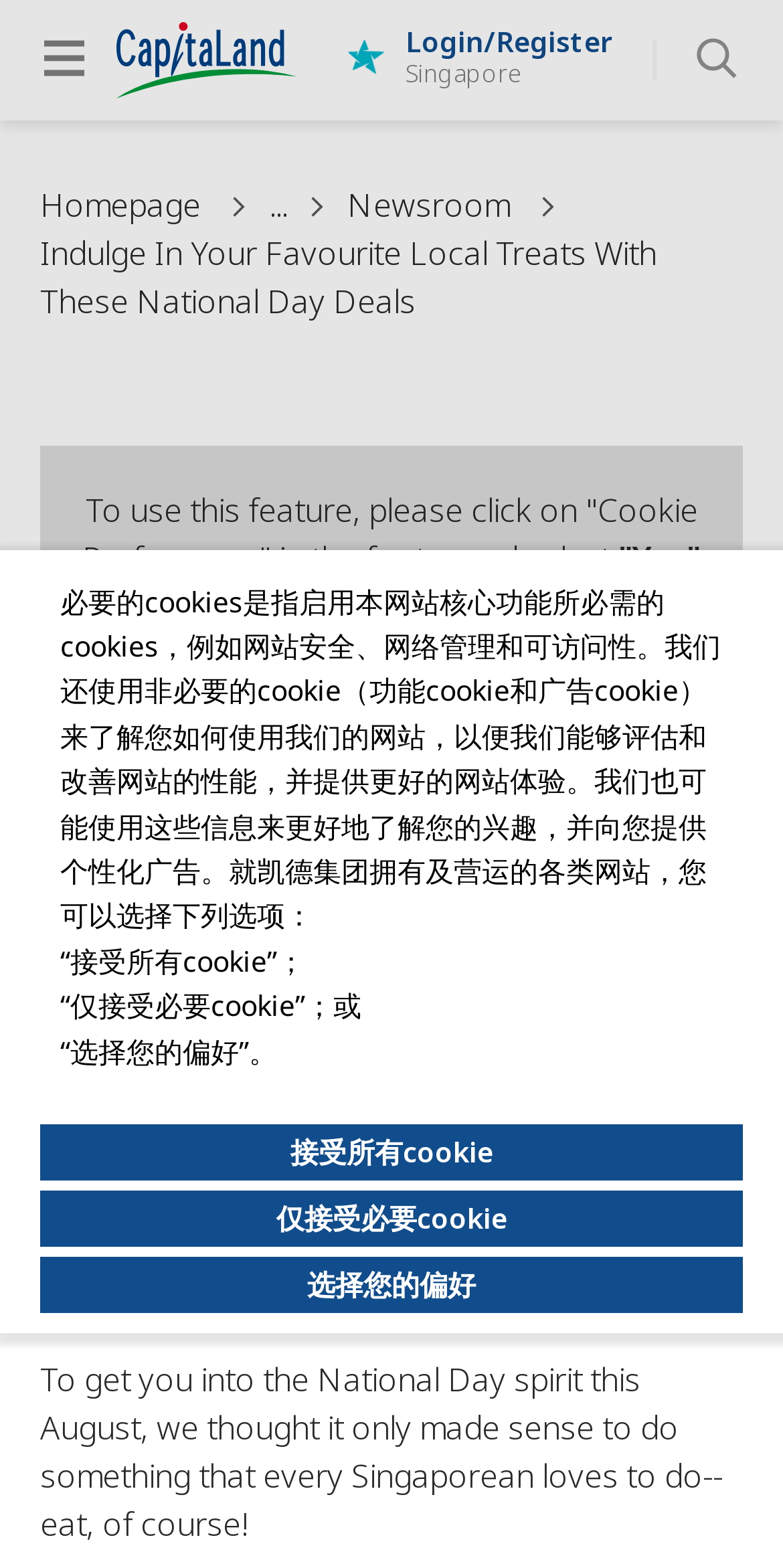Provide an in-depth caption for the webpage.

This webpage is about National Day deals for local treats in Singapore. At the top left, there is a button to toggle navigation, and next to it, a link to Capitaland with its logo. On the right side, there are links to login/register and a button to toggle search. 

Below the top navigation, there are links to the homepage, newsroom, and other sections, separated by static text. The main title of the page, "Indulge In Your Favourite Local Treats With These National Day Deals", is prominently displayed, with a subheading that explains the need to consent to functional cookies to use the feature.

The main content of the page starts with a heading that repeats the title, followed by a paragraph that introduces the National Day spirit and the love for eating in Singapore. The rest of the page is dedicated to explaining the use of necessary and non-necessary cookies on the website, with options to accept all cookies, only necessary cookies, or to select preferences. There are three buttons at the bottom to choose from.